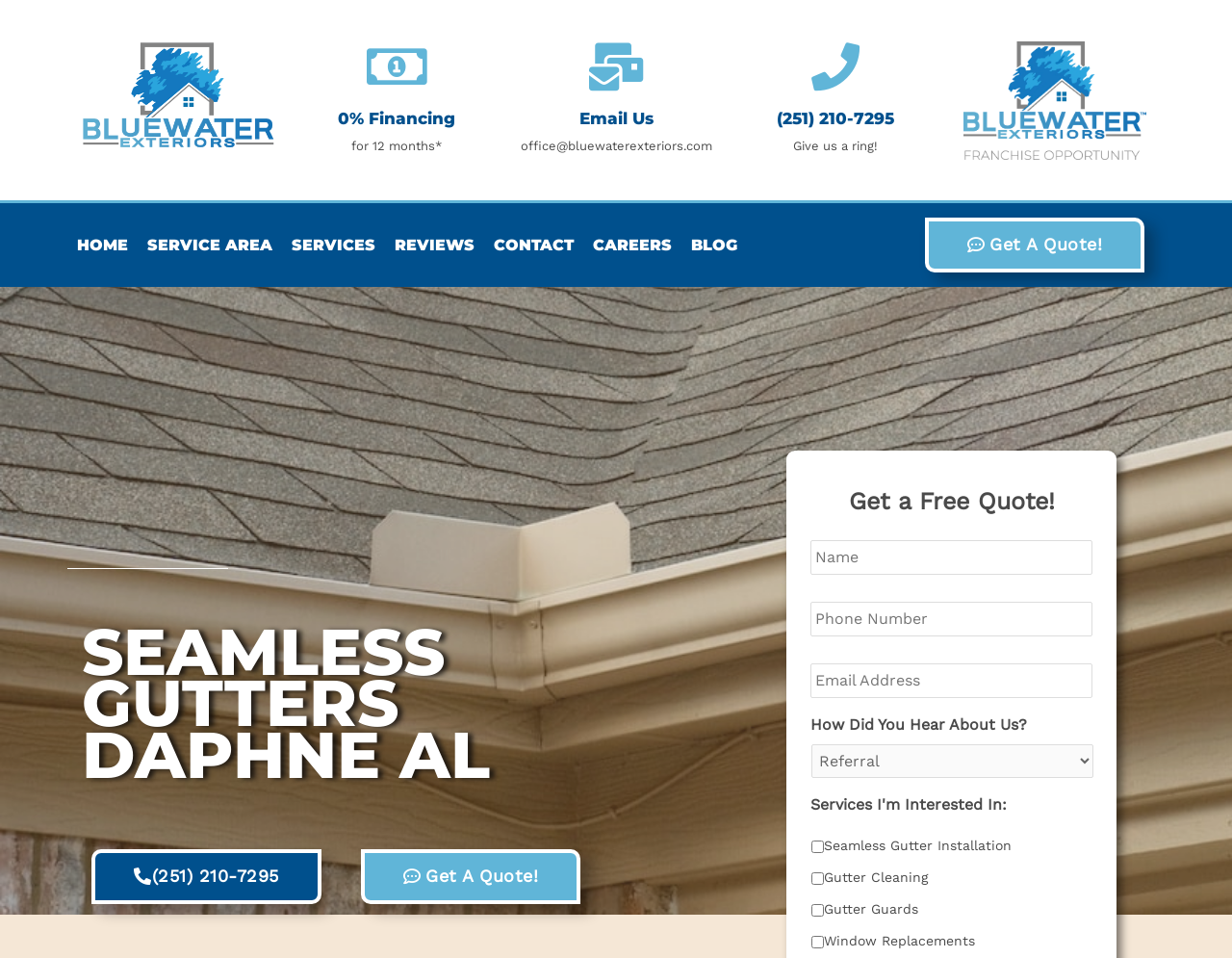What is the financing option for 12 months?
Based on the image, give a concise answer in the form of a single word or short phrase.

0% Financing